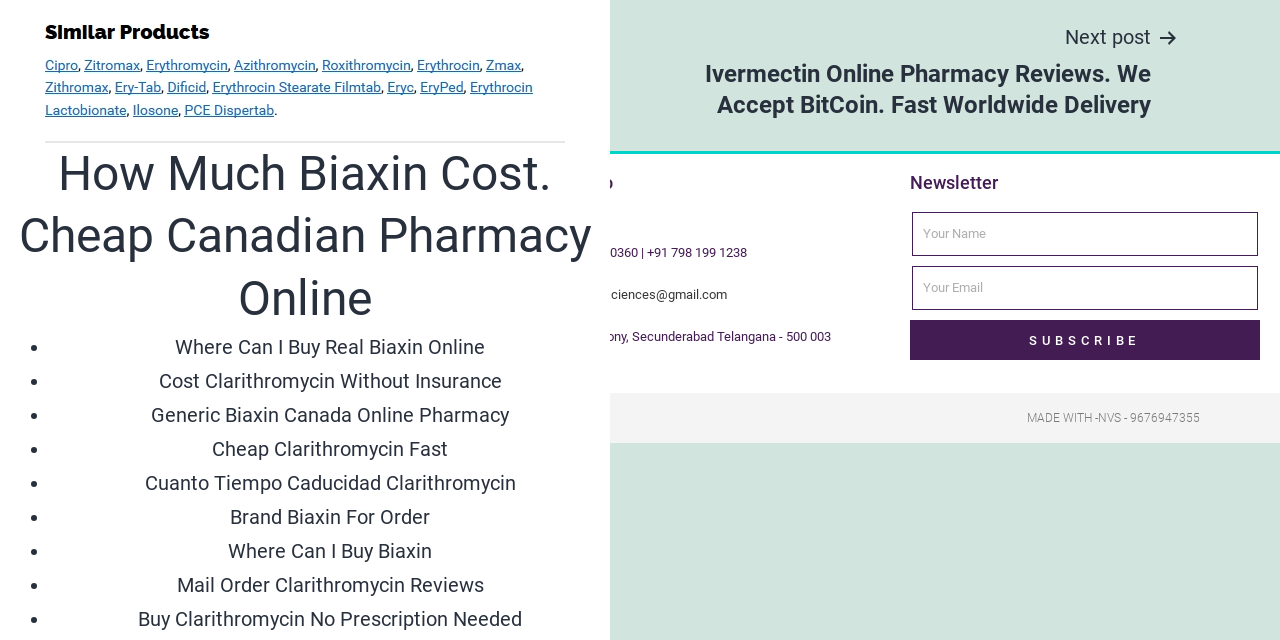Bounding box coordinates should be provided in the format (top-left x, top-left y, bottom-right x, bottom-right y) with all values between 0 and 1. Identify the bounding box for this UI element: parent_node: Email name="form_fields[email]" placeholder="Your Email"

[0.712, 0.416, 0.983, 0.485]